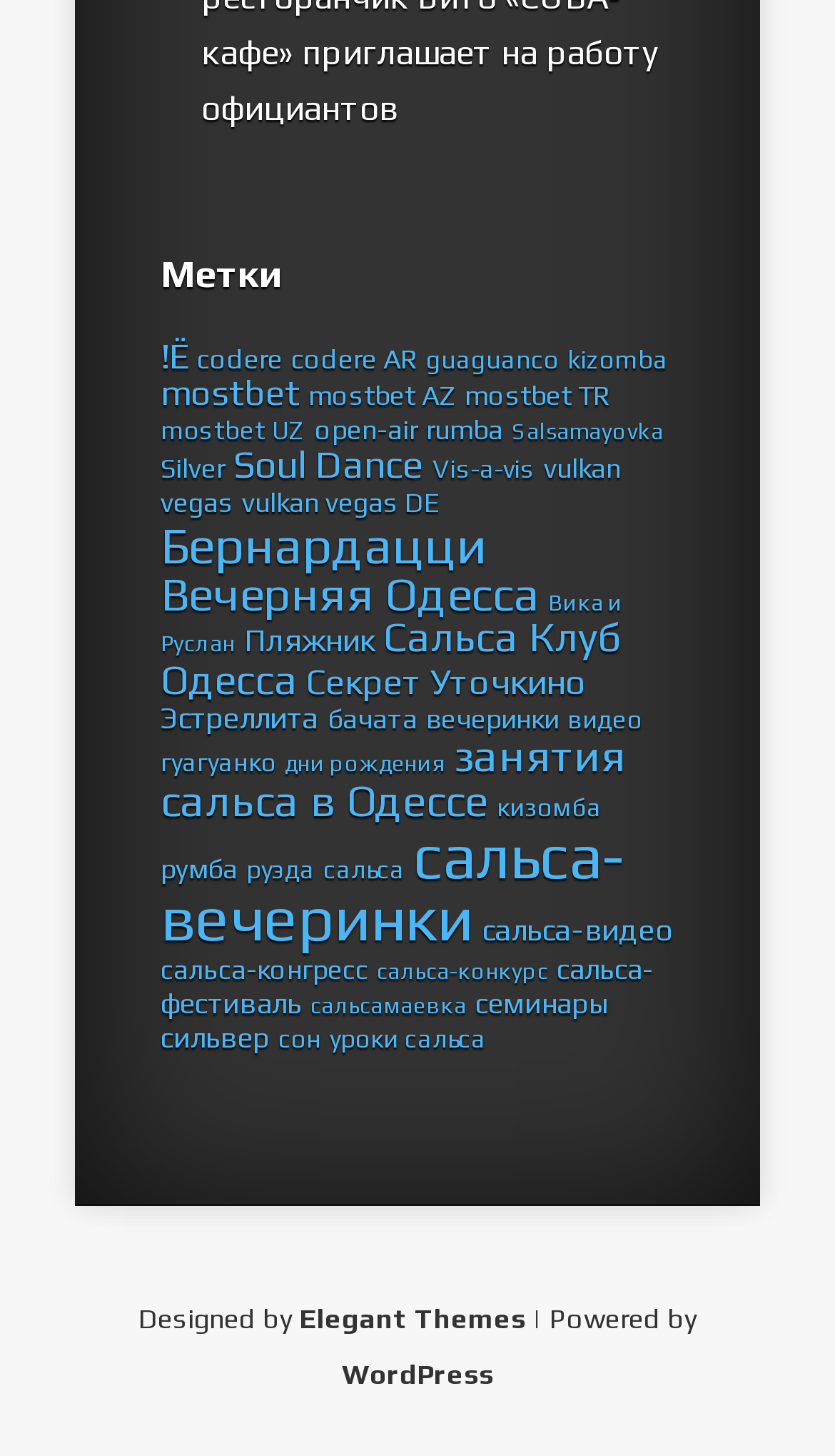Please identify the bounding box coordinates of the region to click in order to complete the task: "Check out the 'mostbet' page". The coordinates must be four float numbers between 0 and 1, specified as [left, top, right, bottom].

[0.192, 0.254, 0.359, 0.283]